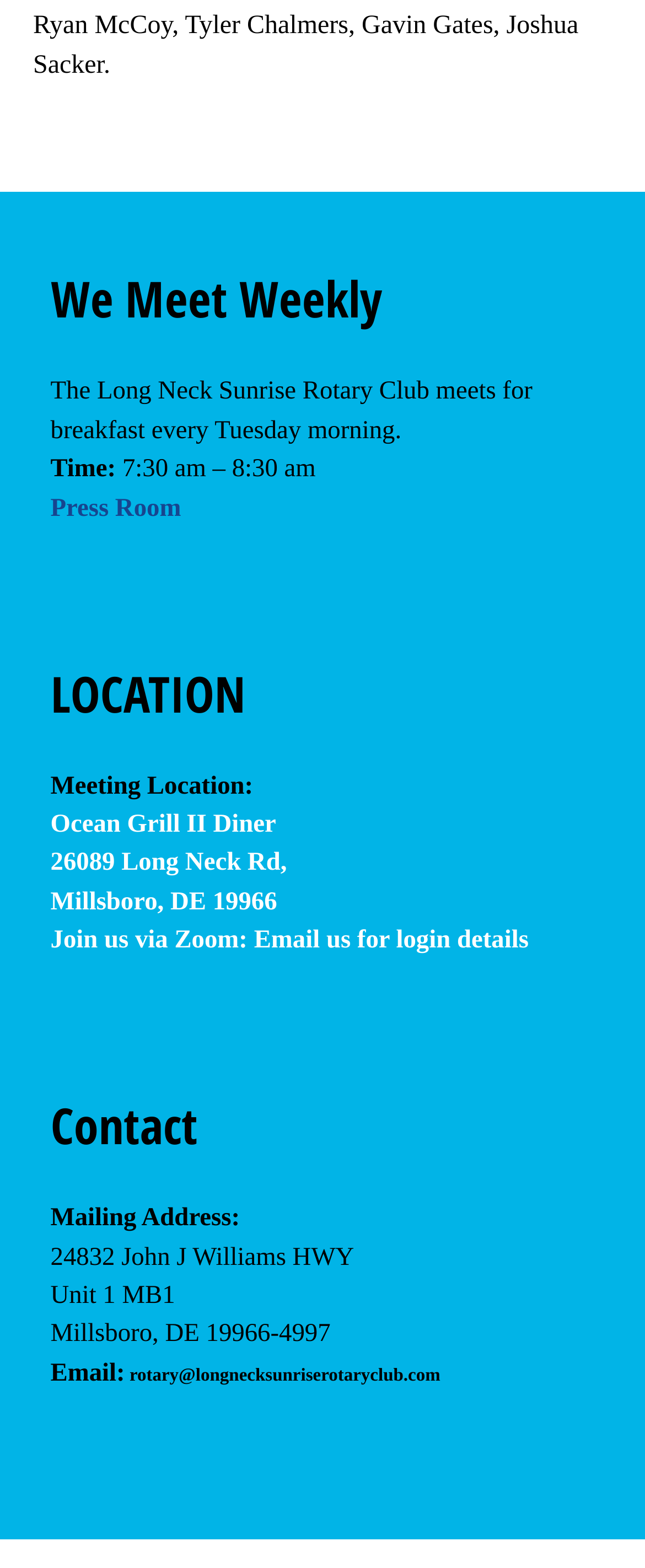Extract the bounding box coordinates of the UI element described by: "rotary@longnecksunriserotaryclub.com". The coordinates should include four float numbers ranging from 0 to 1, e.g., [left, top, right, bottom].

[0.194, 0.866, 0.683, 0.884]